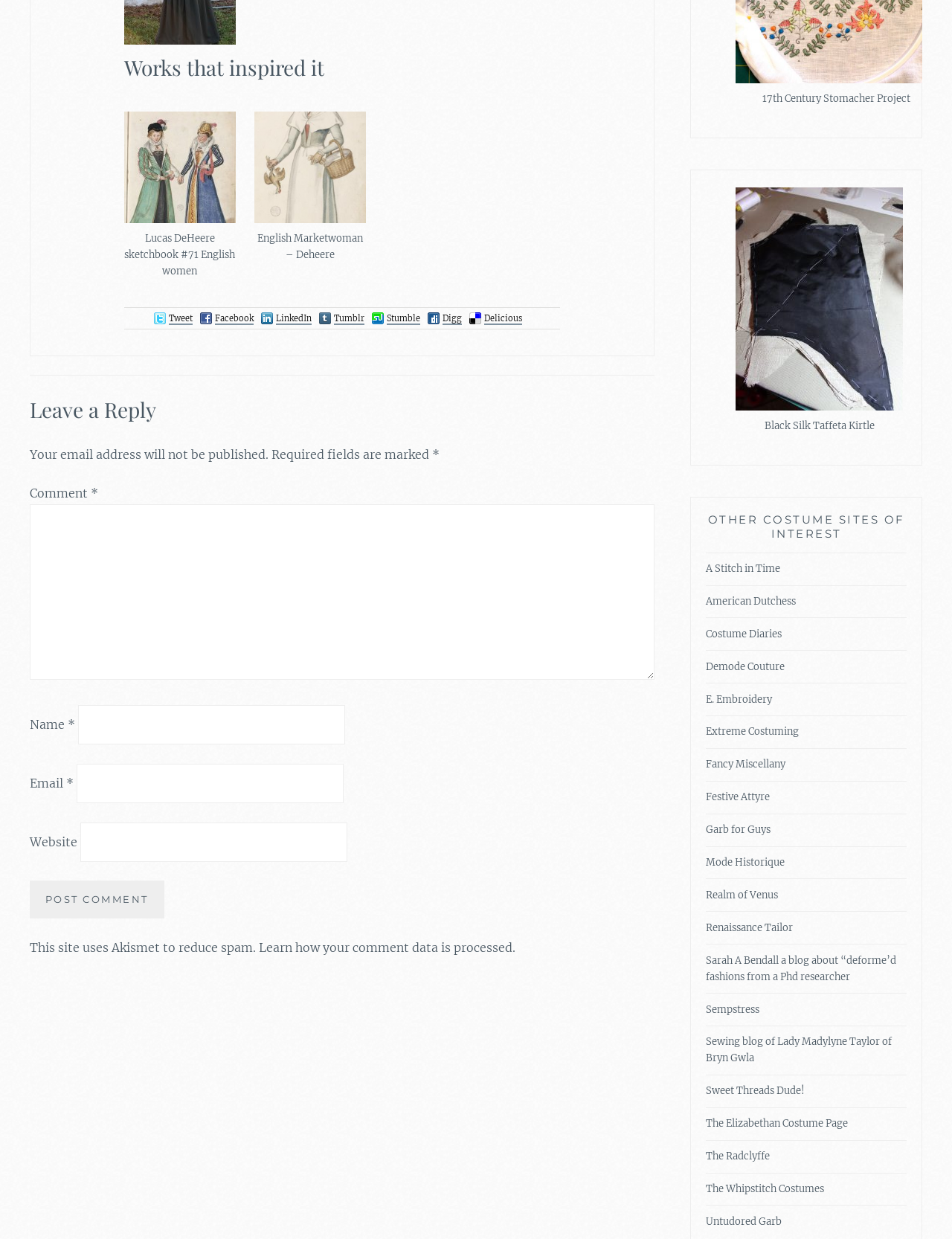Given the webpage screenshot and the description, determine the bounding box coordinates (top-left x, top-left y, bottom-right x, bottom-right y) that define the location of the UI element matching this description: LinkedIn

[0.29, 0.252, 0.328, 0.262]